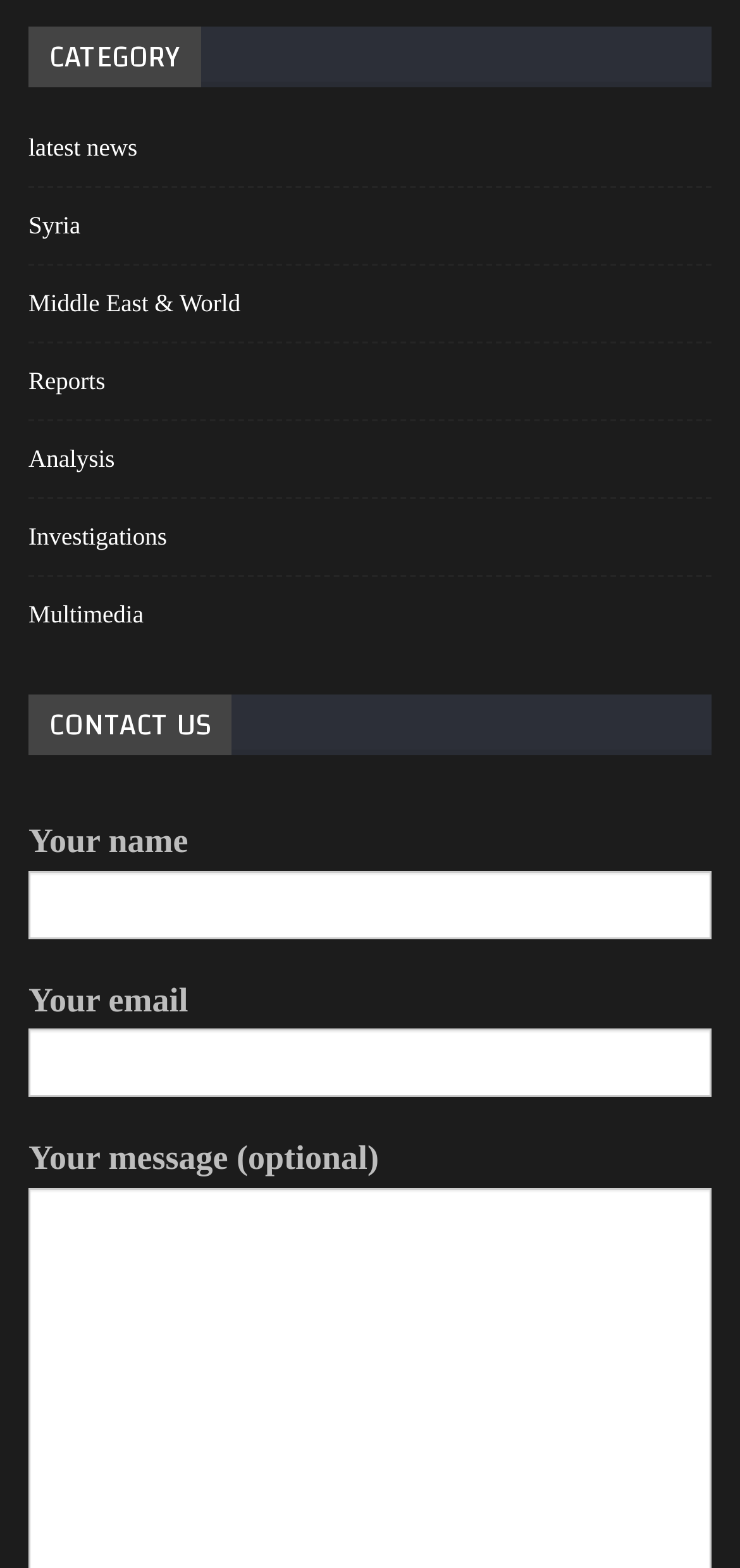What is the purpose of the form?
Using the image, provide a detailed and thorough answer to the question.

I inferred the purpose of the form by looking at the label 'CONTACT US' above the form fields, which suggests that the form is for users to contact the website or its administrators.